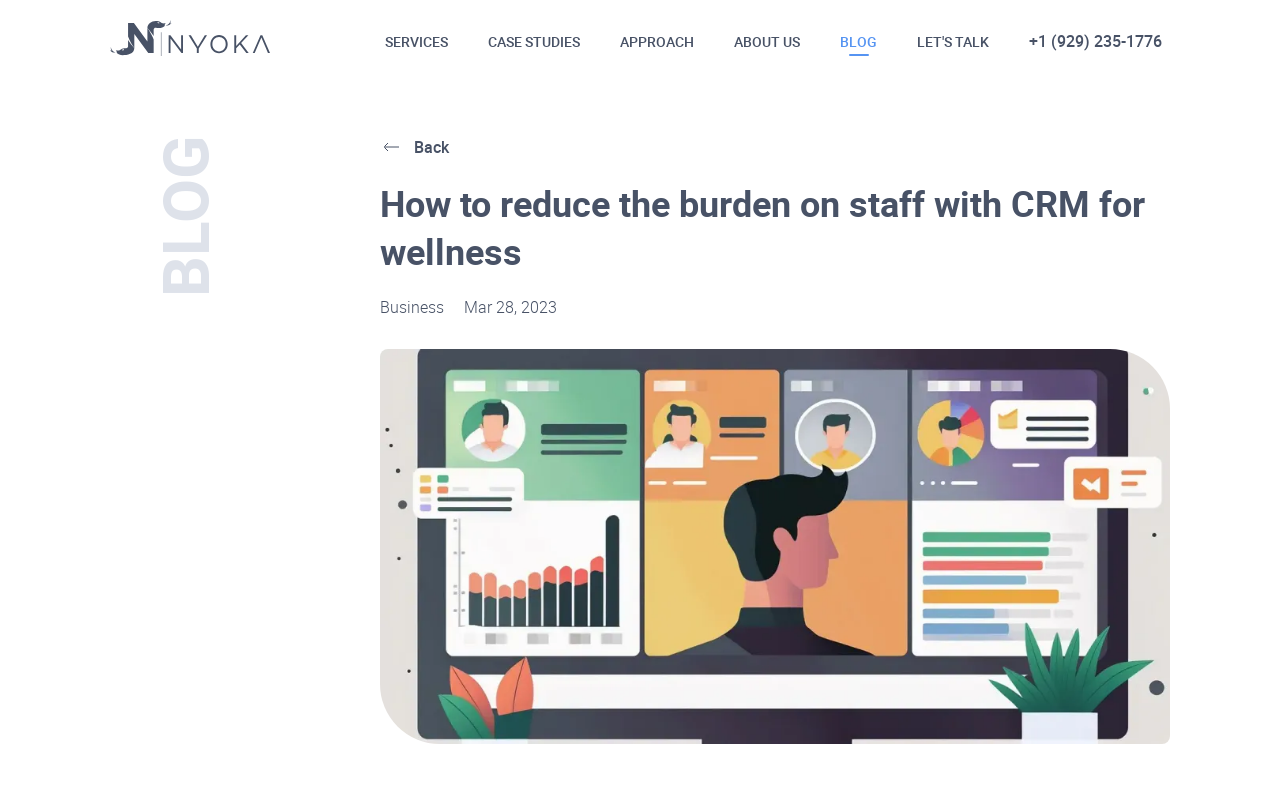Please locate and retrieve the main header text of the webpage.

How to reduce the burden on staff with CRM for wellness